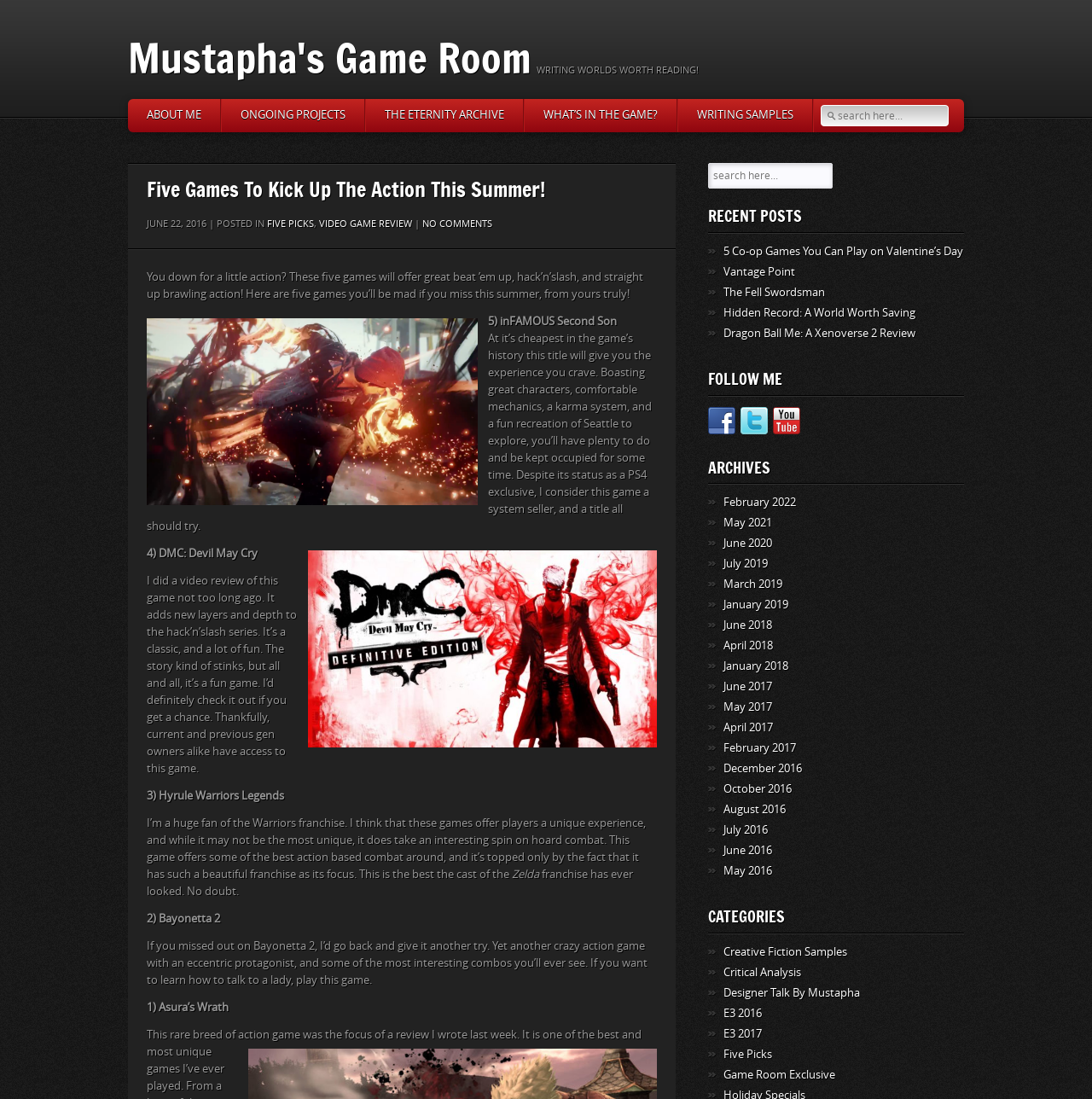Highlight the bounding box coordinates of the element that should be clicked to carry out the following instruction: "Check out recent posts". The coordinates must be given as four float numbers ranging from 0 to 1, i.e., [left, top, right, bottom].

[0.648, 0.186, 0.883, 0.213]